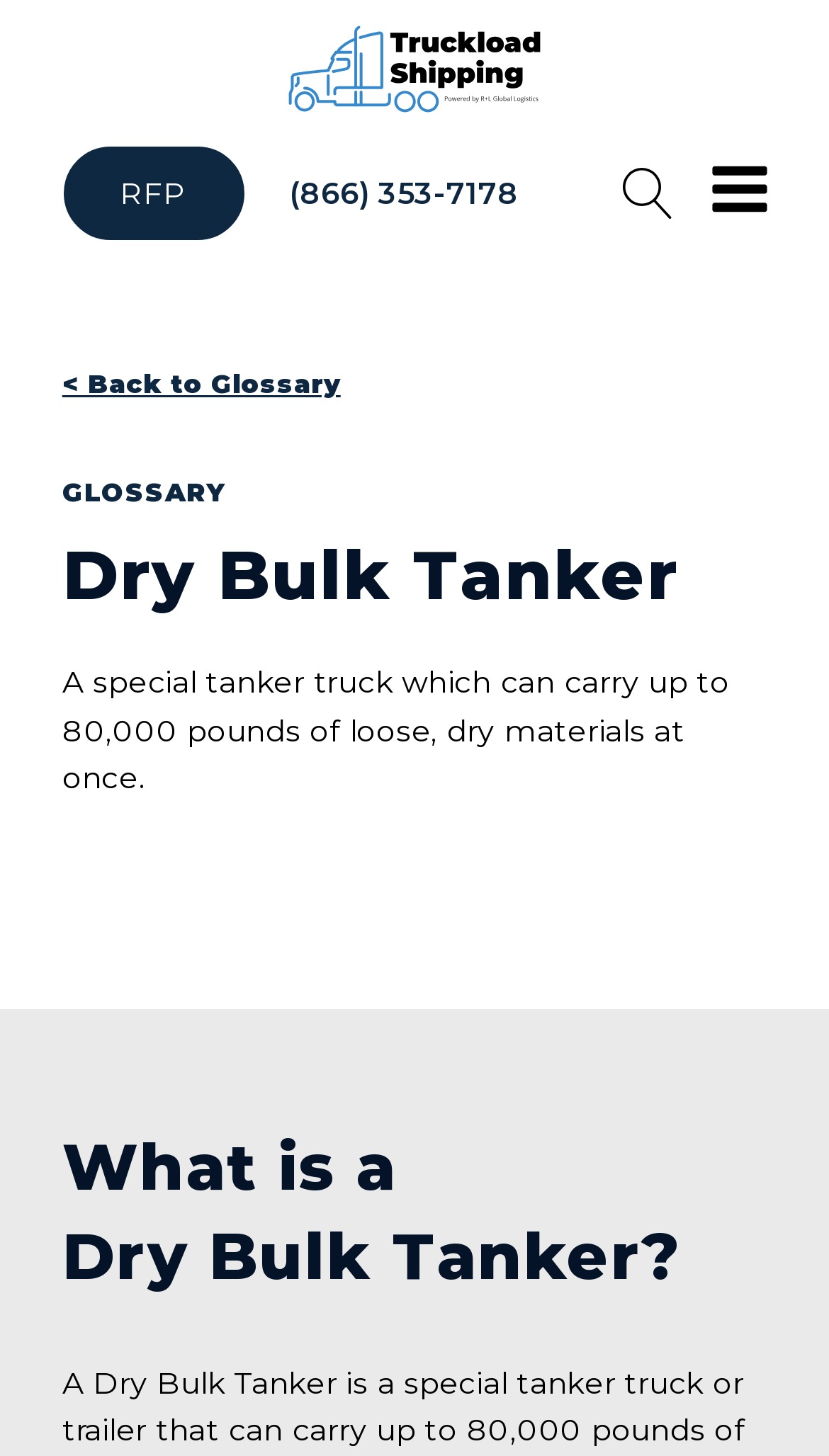From the screenshot, find the bounding box of the UI element matching this description: "(866) 353-7178". Supply the bounding box coordinates in the form [left, top, right, bottom], each a float between 0 and 1.

[0.347, 0.116, 0.629, 0.149]